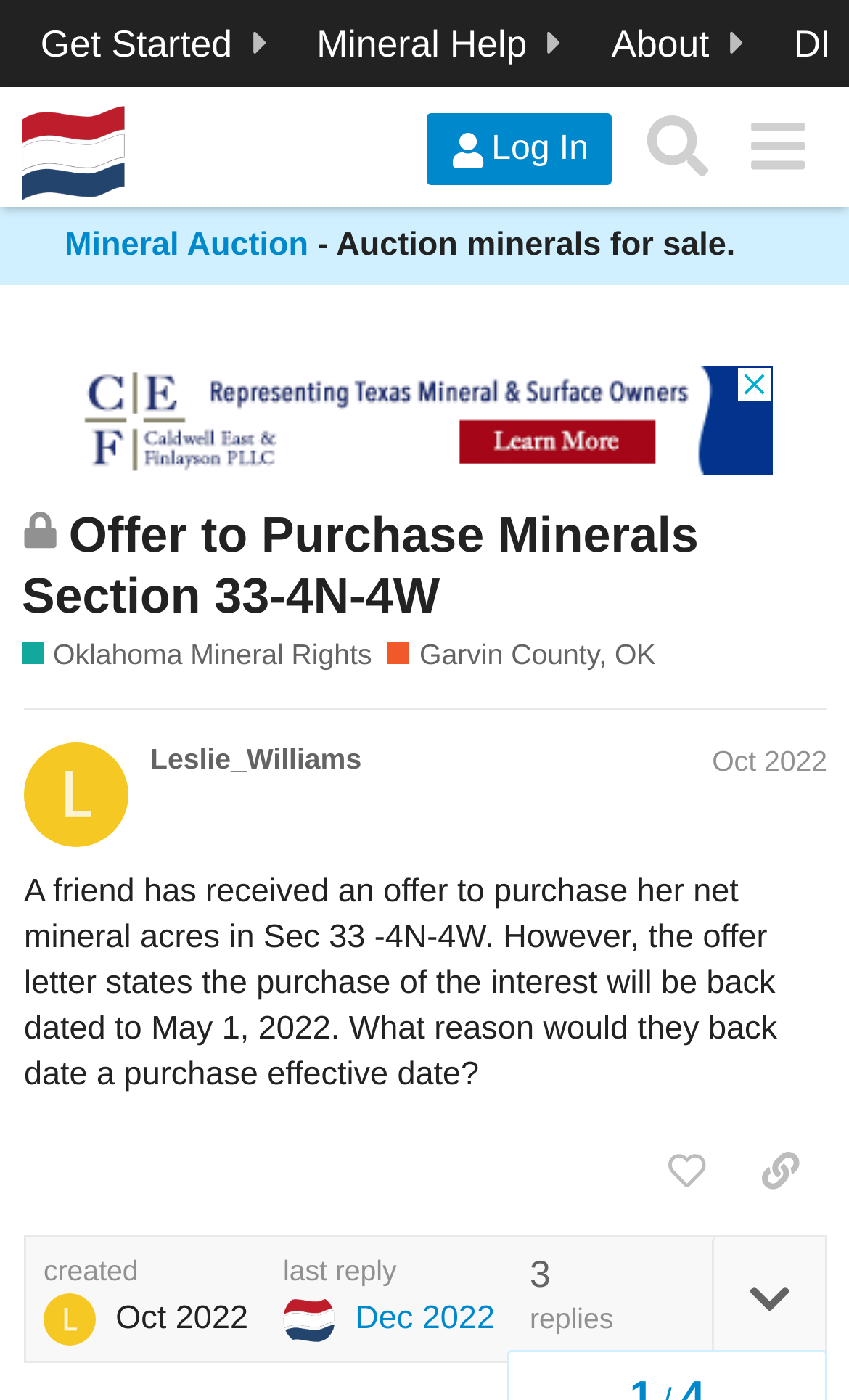Identify and generate the primary title of the webpage.

Offer to Purchase Minerals Section 33-4N-4W